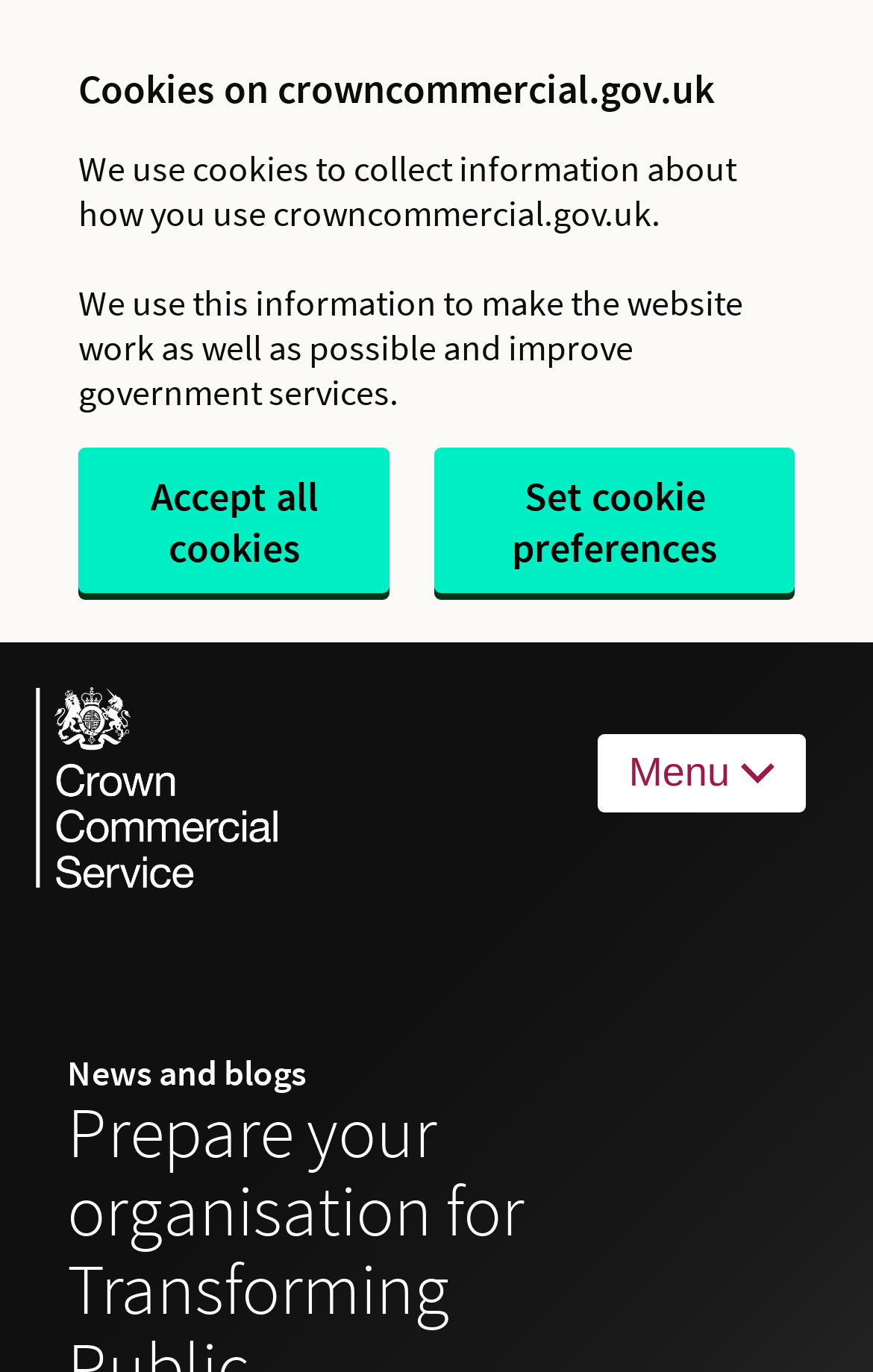What is the function of the 'Accept all cookies' button?
Using the picture, provide a one-word or short phrase answer.

Accept cookies